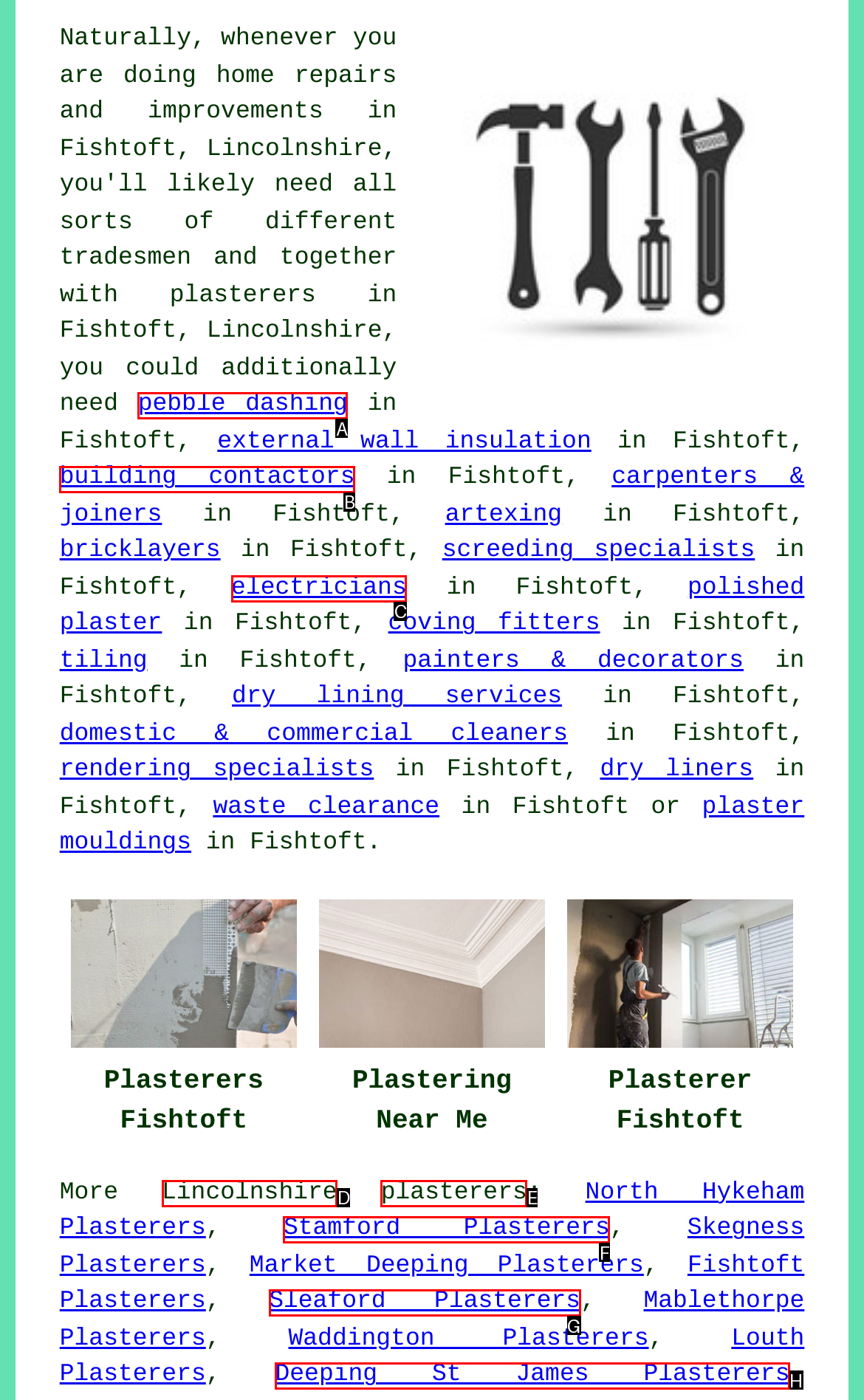Identify the correct UI element to click for this instruction: visit building contractors
Respond with the appropriate option's letter from the provided choices directly.

B